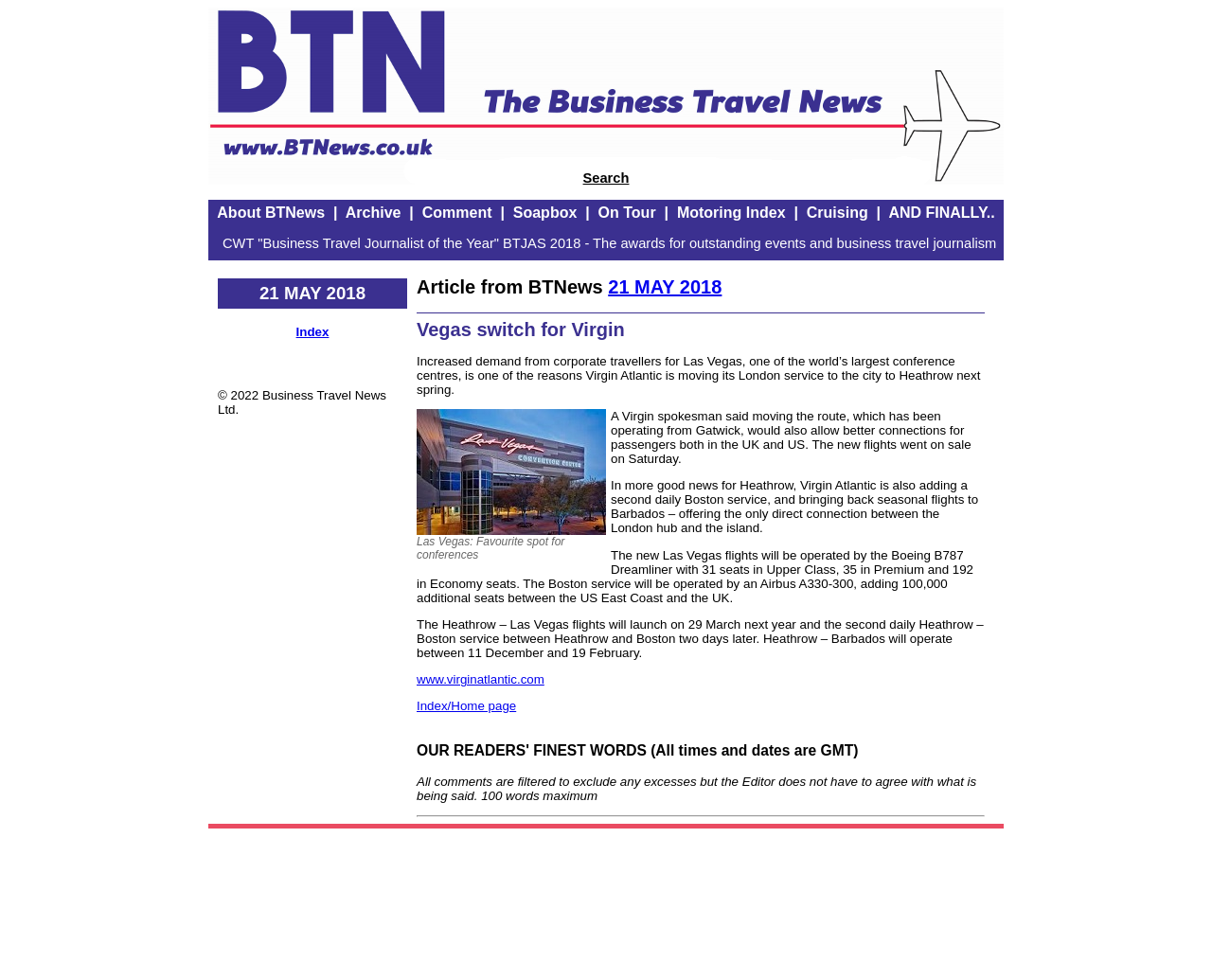Offer a detailed account of what is visible on the webpage.

The webpage is a news article page from BTNews, a business travel news website. At the top, there is a logo image and a search link. Below the logo, there are several links to different sections of the website, including "About BTNews", "Archive", "Comment", "Soapbox", "On Tour", "Motoring Index", "Cruising", and "AND FINALLY..". These links are arranged horizontally across the page.

Below the links, there is a heading that reads "Article from BTNews 21 MAY 2018". Underneath this heading, there is a link to the date "21 MAY 2018". The main article is divided into several sections, each with its own heading. The first section is titled "Vegas switch for Virgin" and contains a paragraph of text about Virgin Atlantic moving its London service to Las Vegas to Heathrow next spring. There is also an image related to the article.

The article continues with several more sections, each with its own heading and paragraph of text. The sections discuss Virgin Atlantic's new flights to Las Vegas and Boston, as well as its seasonal flights to Barbados. There are also links to the Virgin Atlantic website and the Index/Home page.

At the bottom of the page, there is a section titled "OUR READERS' FINEST WORDS" with a note about comments being filtered and a 100-word maximum. There is also a horizontal separator line below this section. Finally, there is a copyright notice at the very bottom of the page that reads "© 2022 Business Travel News Ltd.".